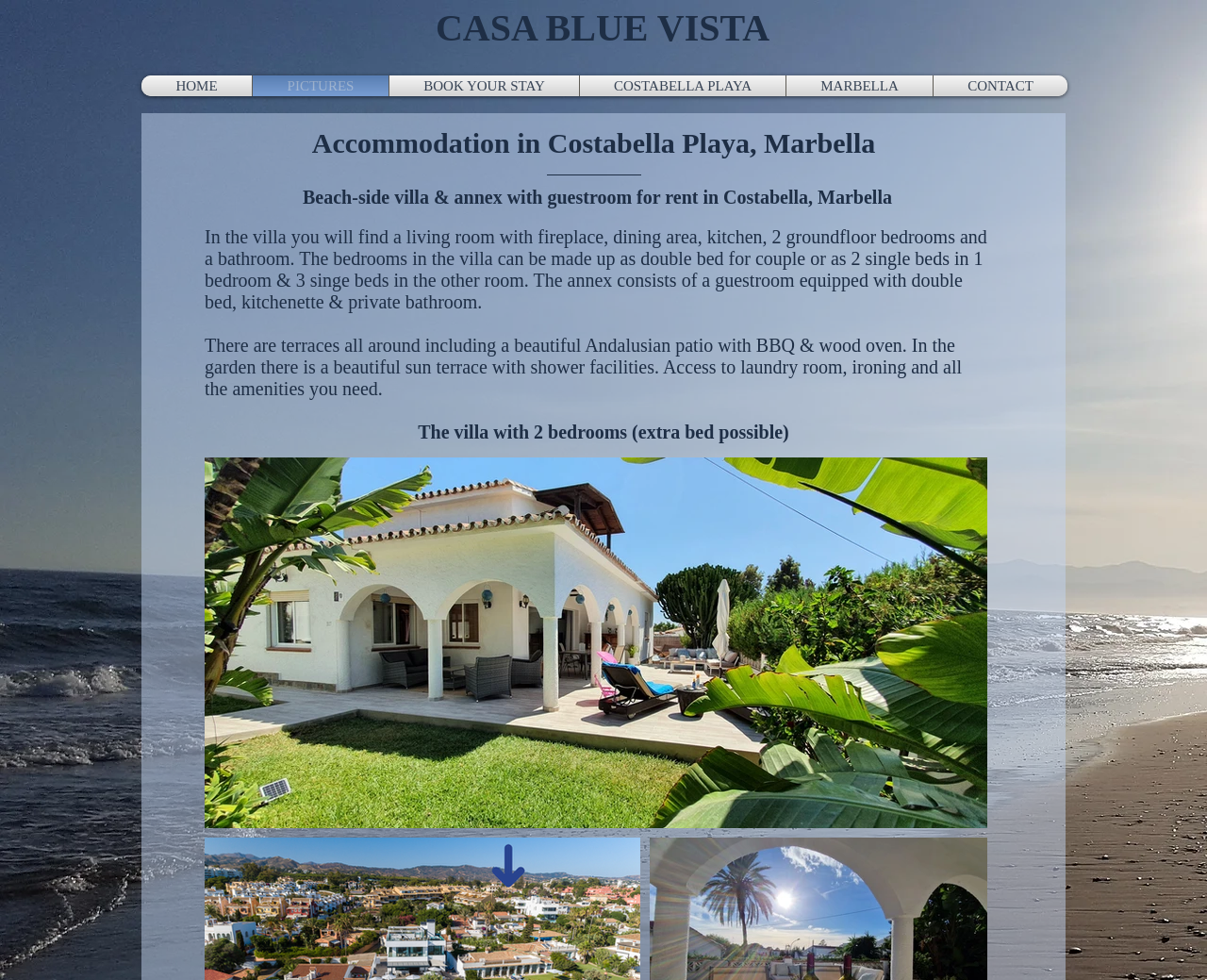How many links are in the navigation?
Refer to the image and respond with a one-word or short-phrase answer.

6